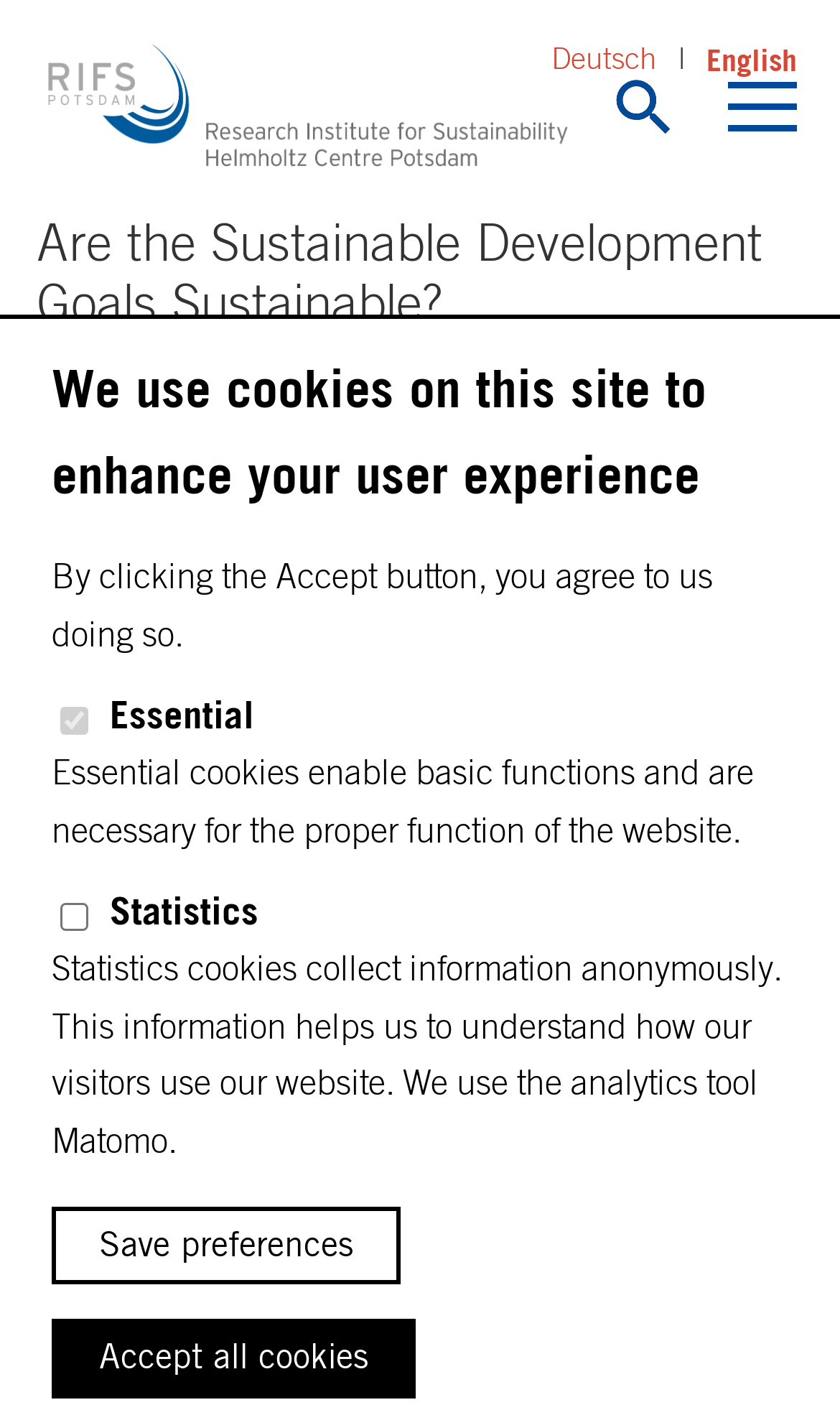What is the logo of the Research Institute for Sustainability?
Examine the screenshot and reply with a single word or phrase.

IASS Logo